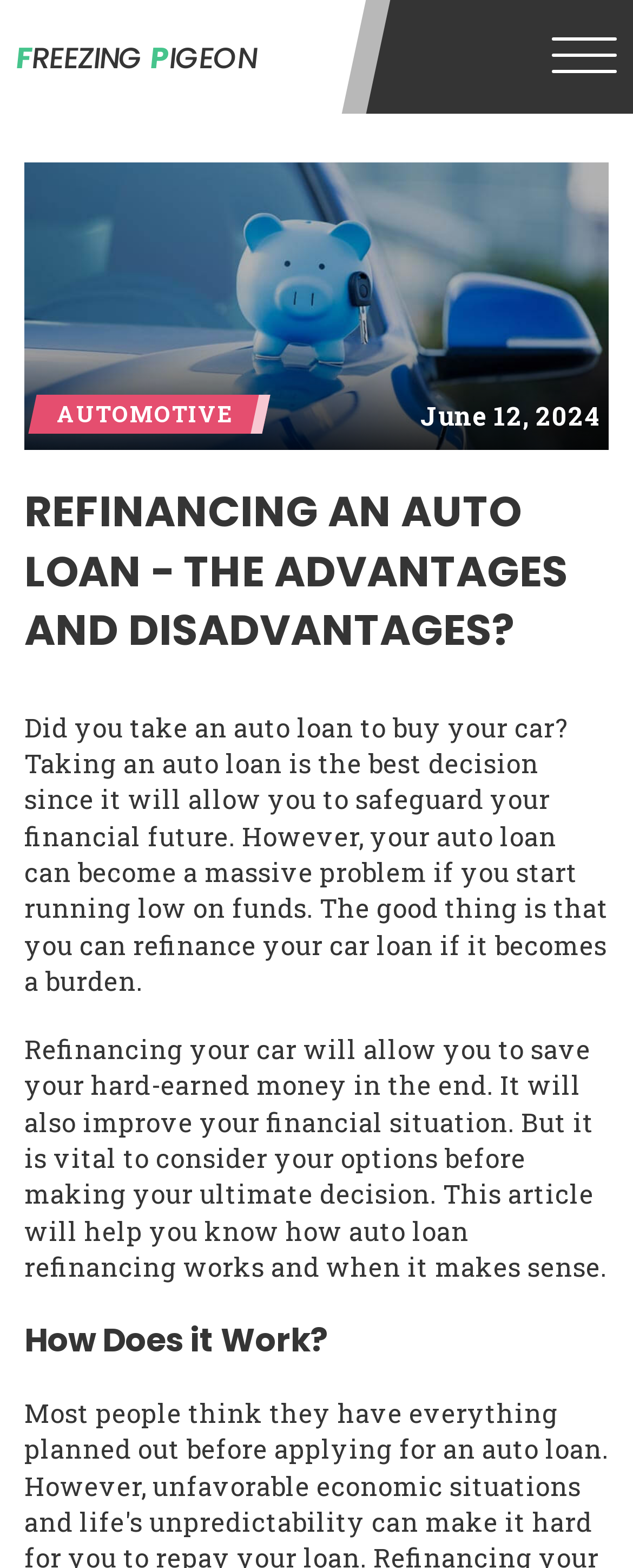Craft a detailed narrative of the webpage's structure and content.

The webpage is titled "FreezingPigeon" and has a prominent link at the top left with the same text "FREEZING PIGEON". Below this link, there is a heading with the same text, taking up a significant portion of the top section of the page.

On the top right, there is a button containing an image related to refinancing an auto loan, along with the text "AUTOMOTIVE" and a timestamp "June 12, 2024". The image takes up most of the button's space.

Below the button, there is a heading "REFINANCING AN AUTO LOAN - THE ADVANTAGES AND DISADVANTAGES?" followed by two paragraphs of text. The first paragraph discusses the benefits of refinancing an auto loan, such as saving money and improving one's financial situation. The second paragraph emphasizes the importance of considering options before making a decision and introduces the article's purpose of explaining how auto loan refinancing works.

Further down, there is a heading "How Does it Work?" which likely introduces a section explaining the process of refinancing an auto loan.